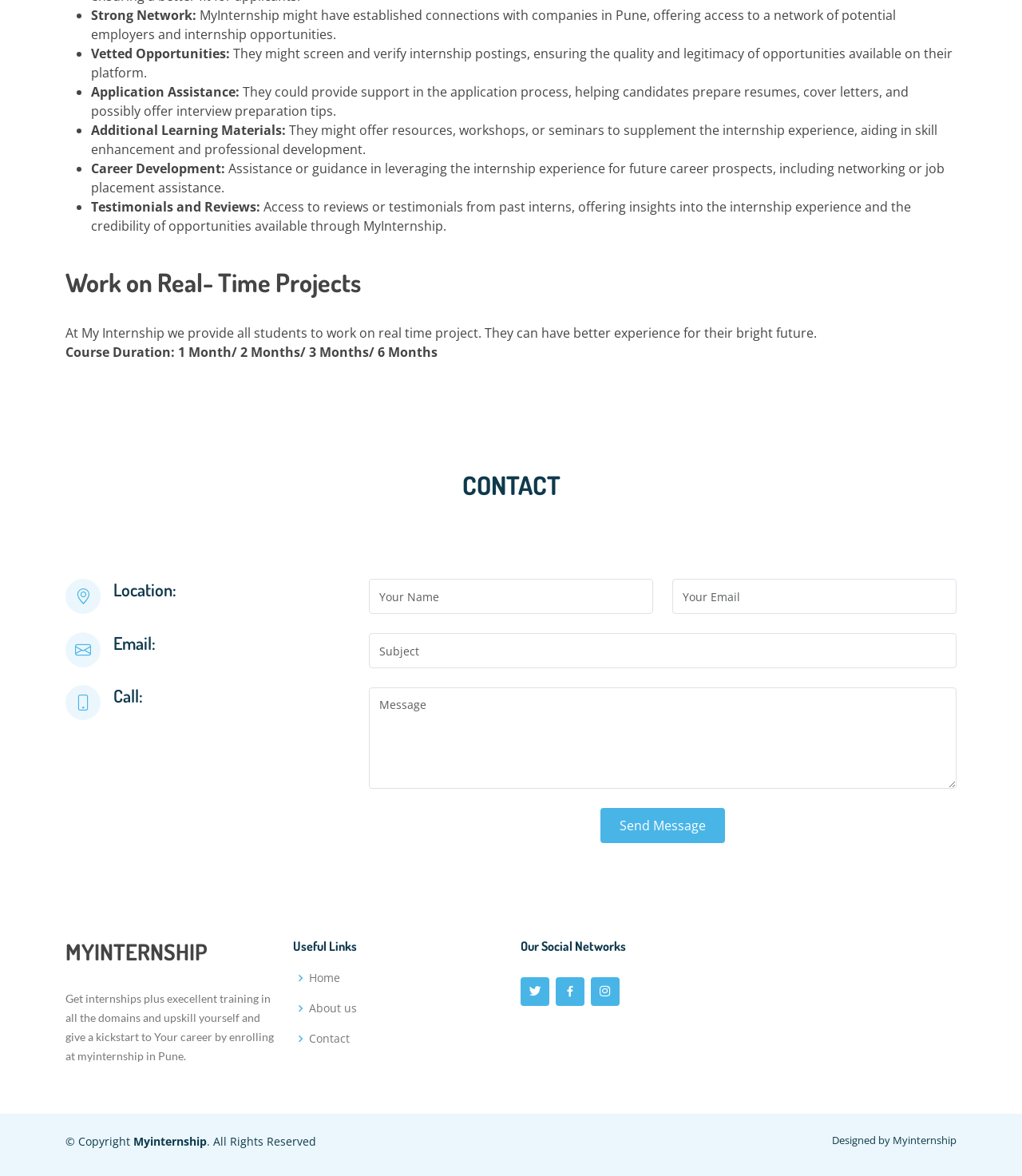What services does MyInternship offer?
Refer to the screenshot and respond with a concise word or phrase.

Internship opportunities, application assistance, etc.